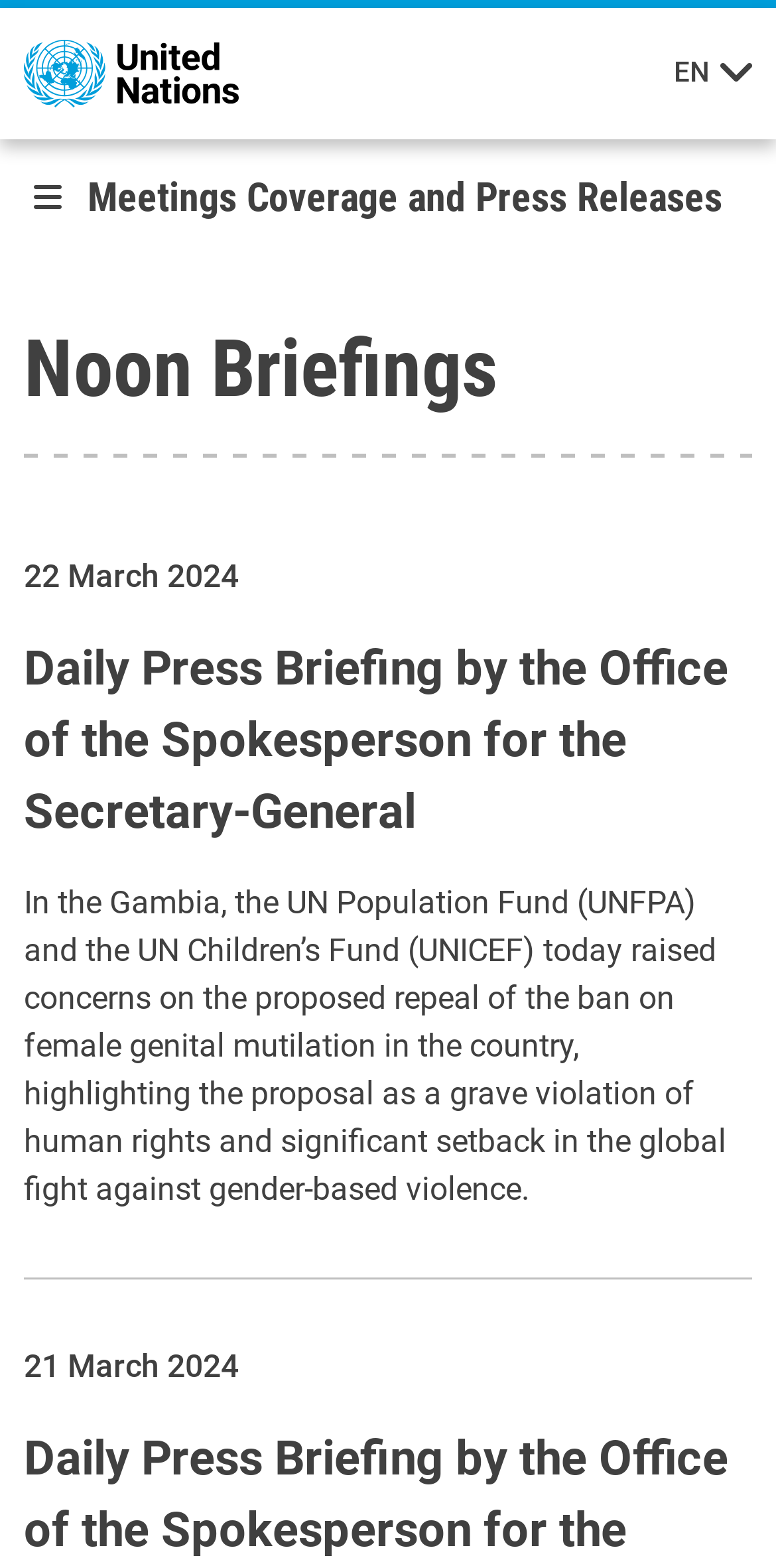Please give a concise answer to this question using a single word or phrase: 
How many press briefings are listed?

2